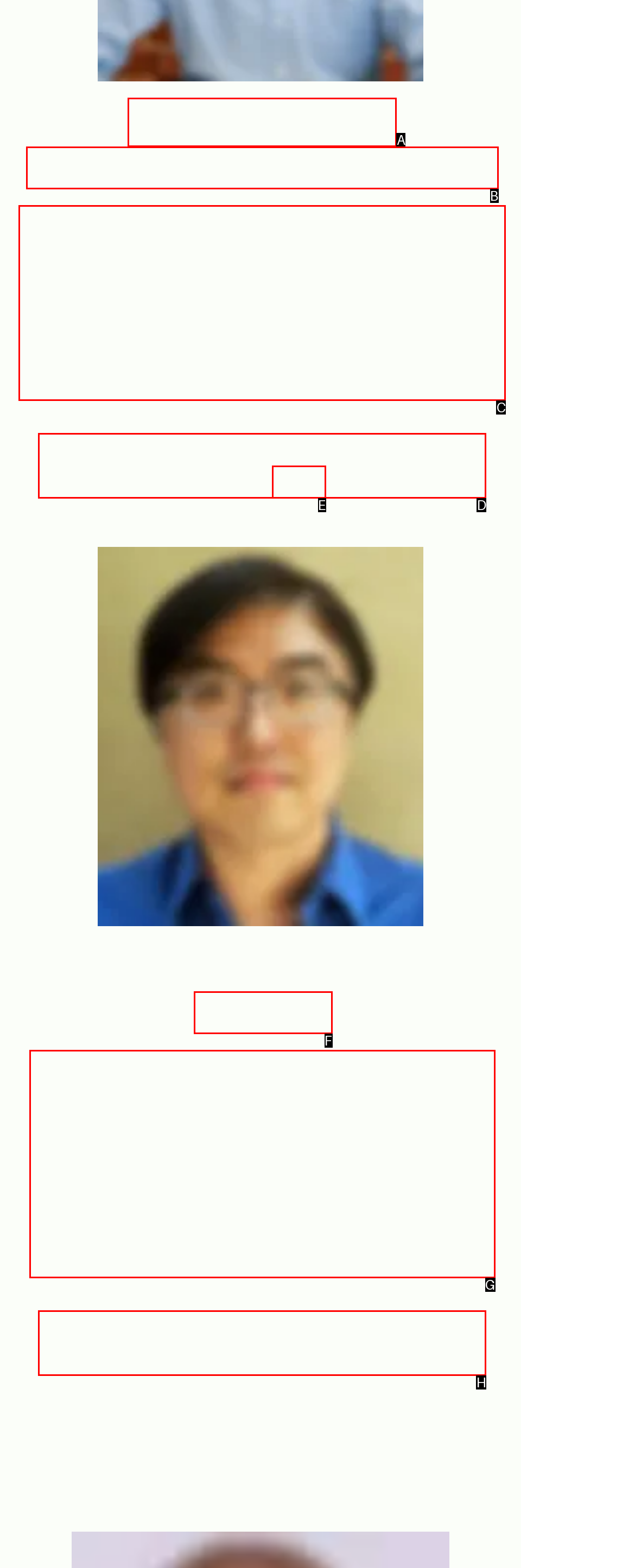Based on the given description: Founder and Managing Partner, identify the correct option and provide the corresponding letter from the given choices directly.

B